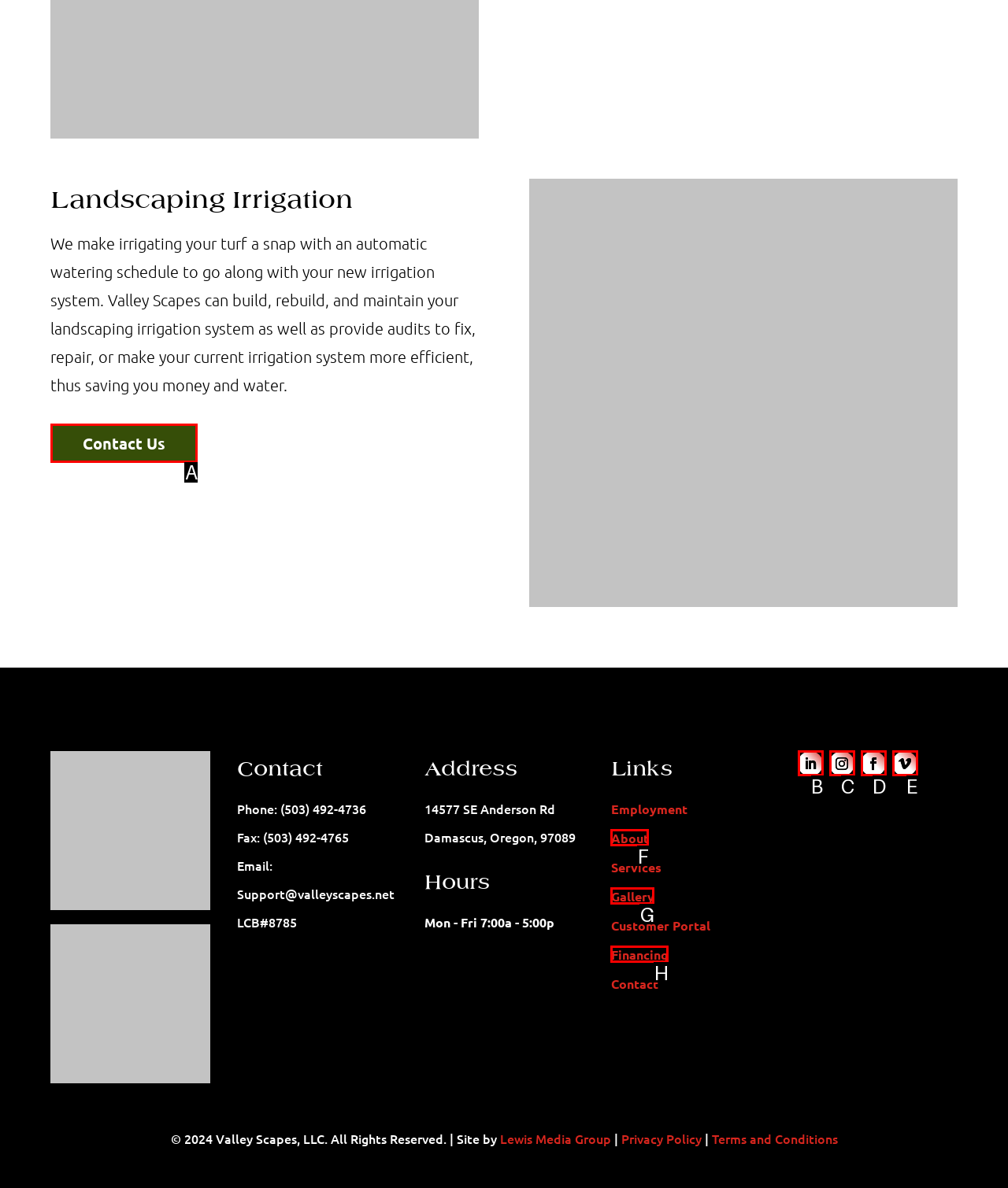For the instruction: Click the 'Contact Us' link, which HTML element should be clicked?
Respond with the letter of the appropriate option from the choices given.

A